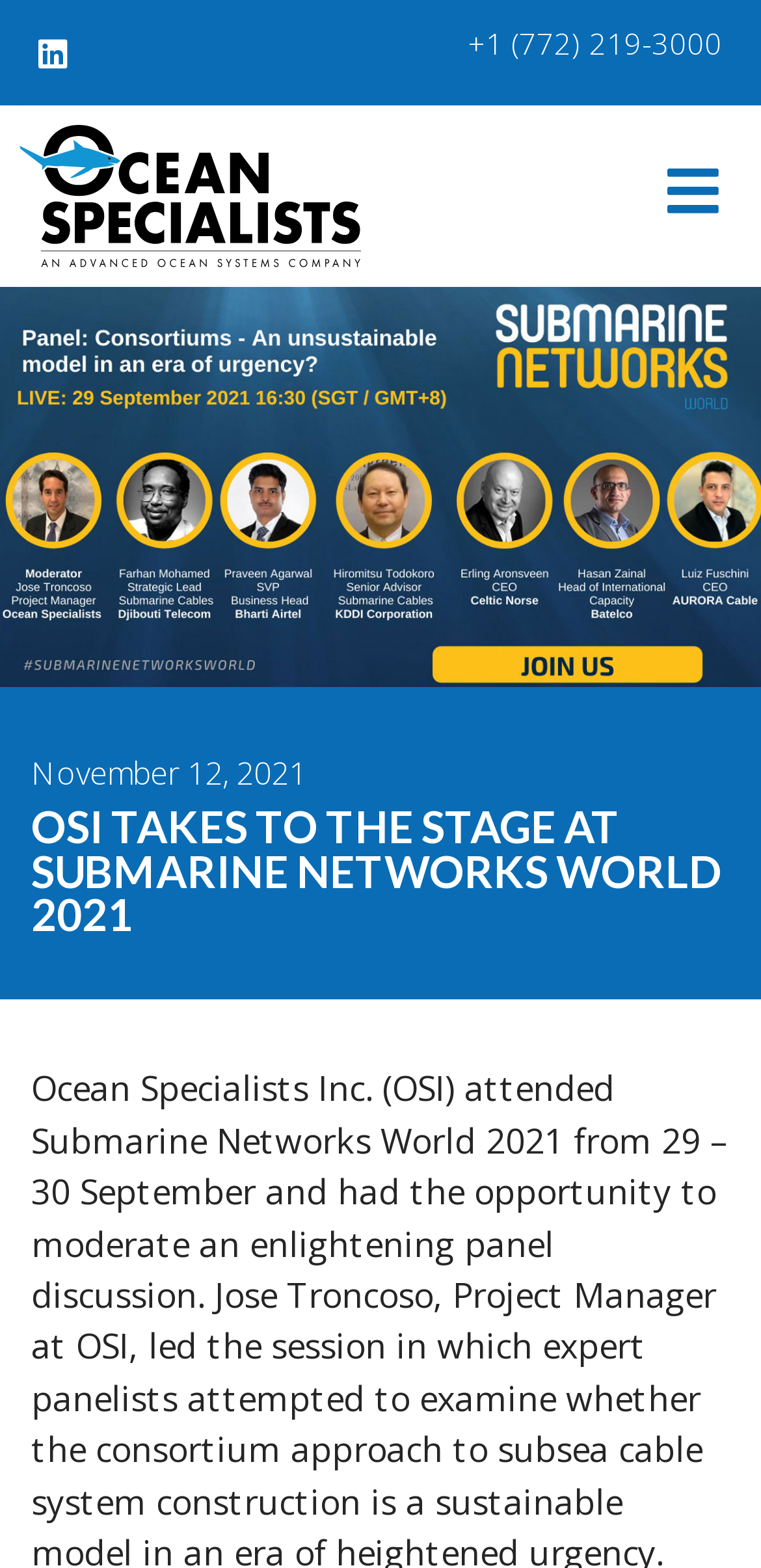Produce a meticulous description of the webpage.

The webpage appears to be an article or news page about OSI's participation in the Submarine Networks World 2021 event. At the top left corner, there is a Linkedin icon with a link, and next to it, a phone number link "+1 (772) 219-3000" is positioned. 

Below these links, there is a horizontal section with three links, with the leftmost link being empty. The rightmost link is positioned near the right edge of the page. 

Further down, there is a timestamp "November 12, 2021" displayed in a time element. 

The main content of the page is headed by a prominent title "OSI TAKES TO THE STAGE AT SUBMARINE NETWORKS WORLD 2021", which occupies a significant portion of the page.